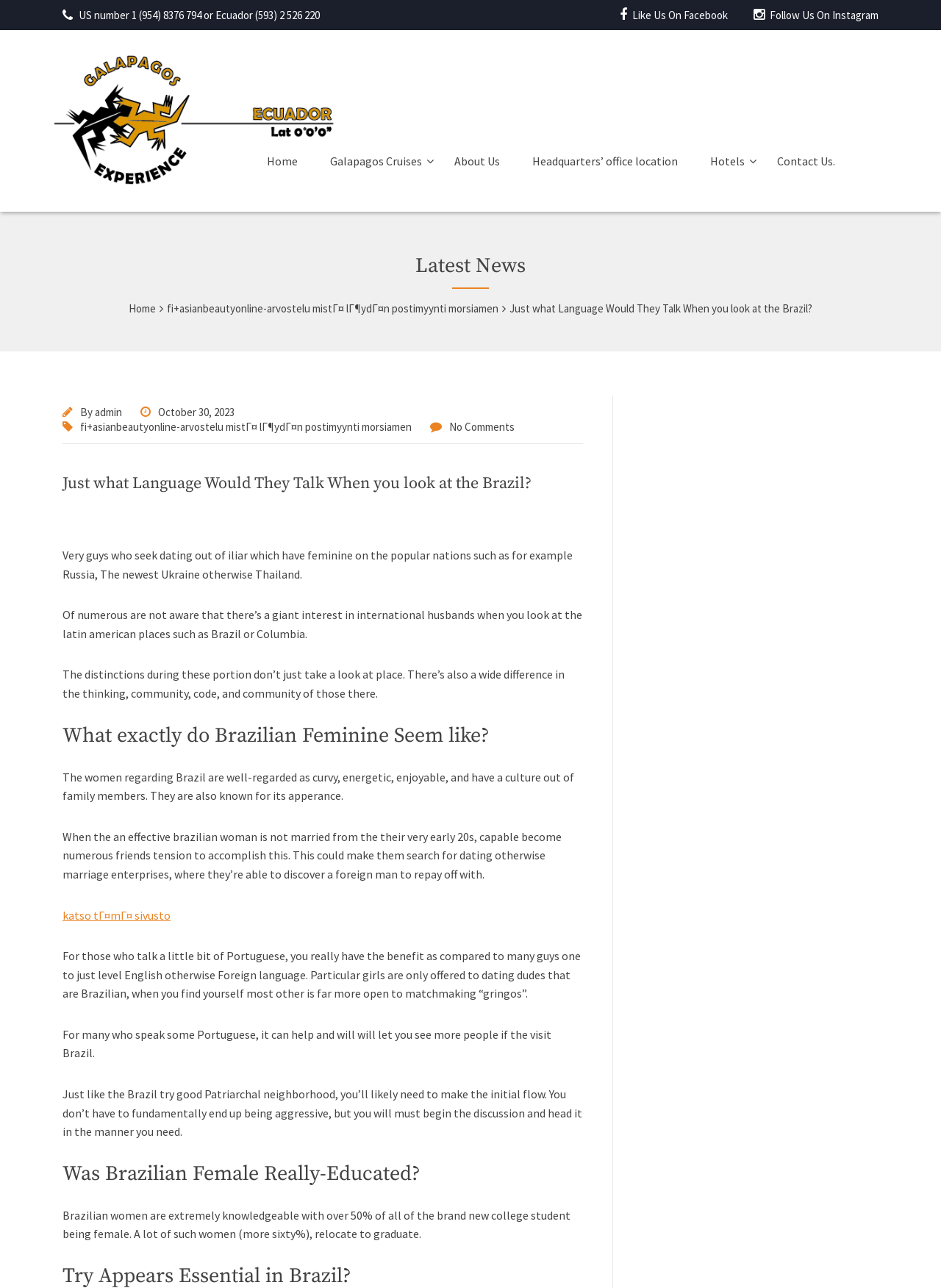Please locate the bounding box coordinates of the region I need to click to follow this instruction: "Follow the 'Home' link".

[0.284, 0.11, 0.351, 0.141]